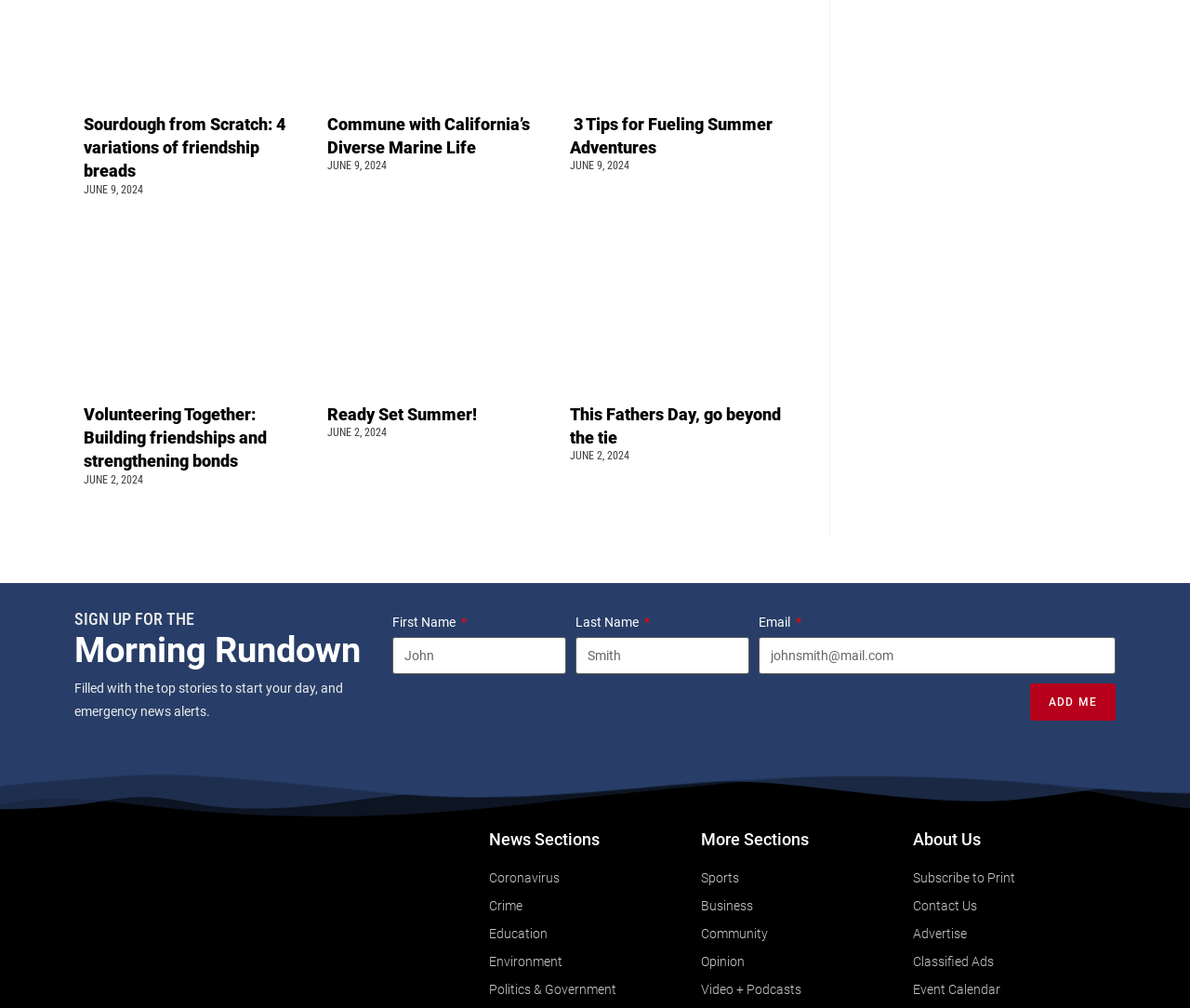What are the three fields required to sign up for the Morning Rundown?
Carefully analyze the image and provide a thorough answer to the question.

I found the section to sign up for the Morning Rundown and looked for the required fields. The three required fields are 'First Name', 'Last Name', and 'Email', which are marked with an asterisk (*) indicating they are required.